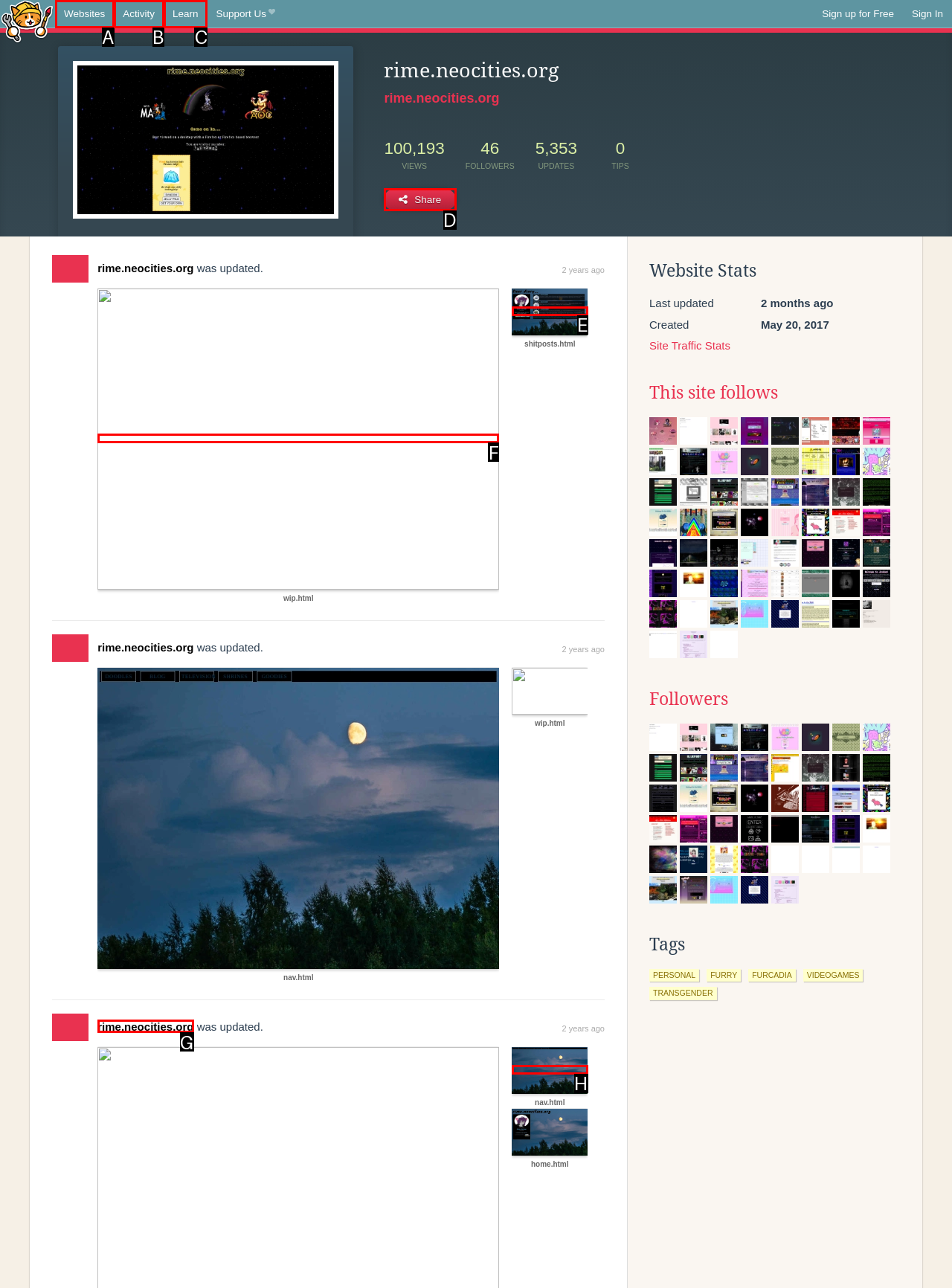Tell me which one HTML element I should click to complete the following instruction: Visit the 'wip.html' page
Answer with the option's letter from the given choices directly.

F